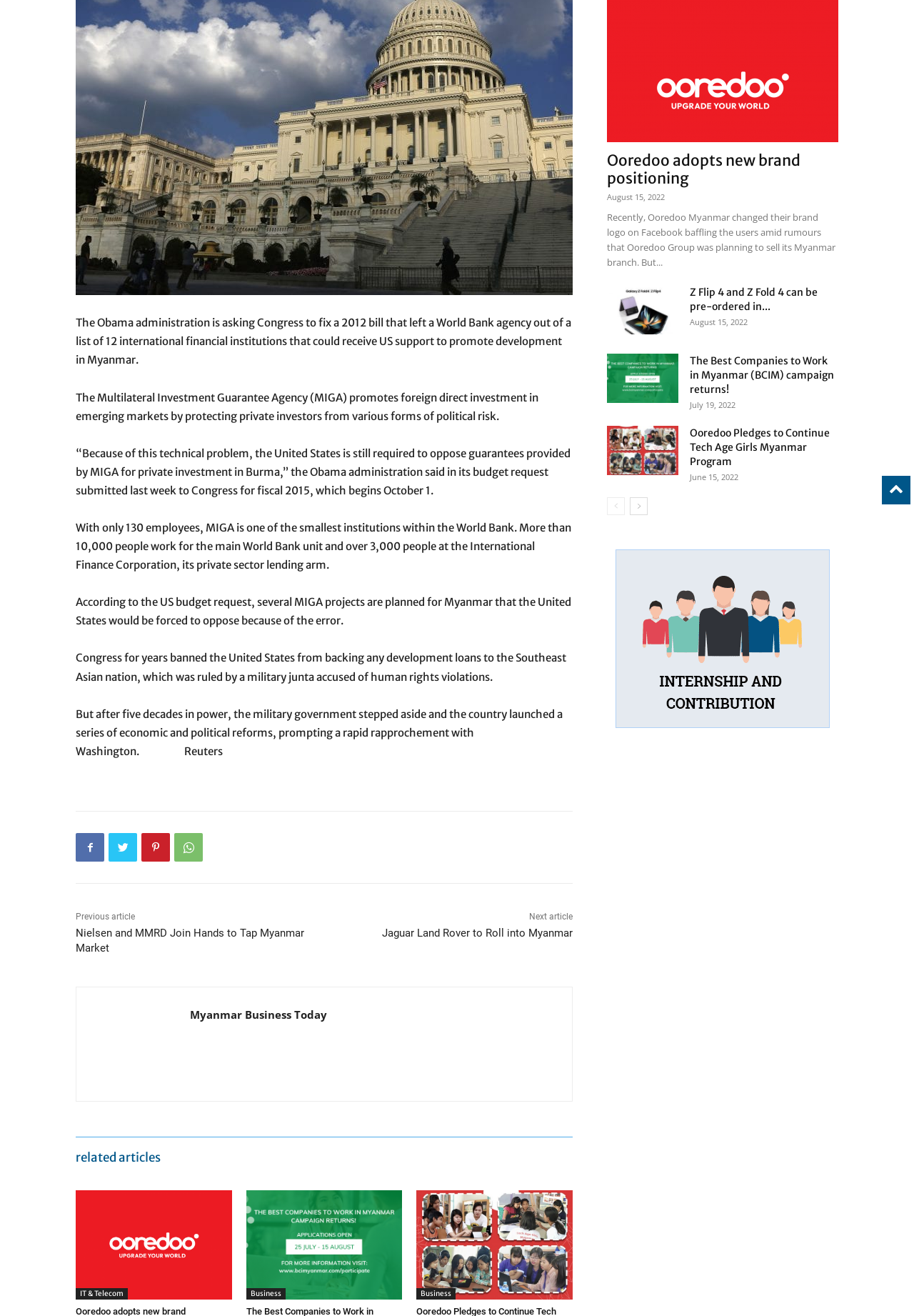Predict the bounding box for the UI component with the following description: "IT & Telecom".

[0.083, 0.979, 0.14, 0.988]